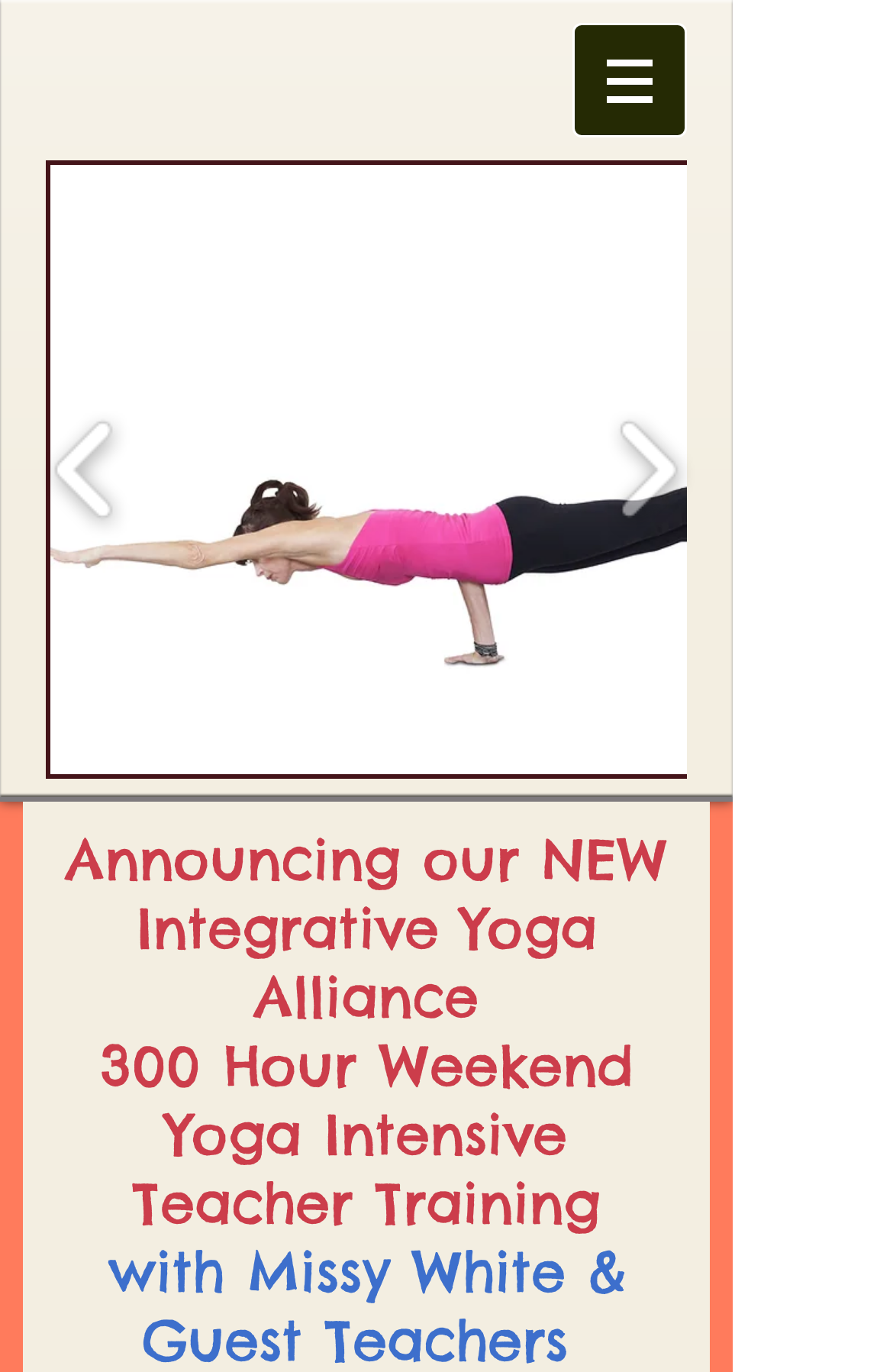What is the function of the button with a popup menu?
Please analyze the image and answer the question with as much detail as possible.

The button has a 'hasPopup' property set to 'menu', which suggests that it is used to display a menu when clicked. The menu is likely to contain additional options or features related to the 'Slider gallery'.